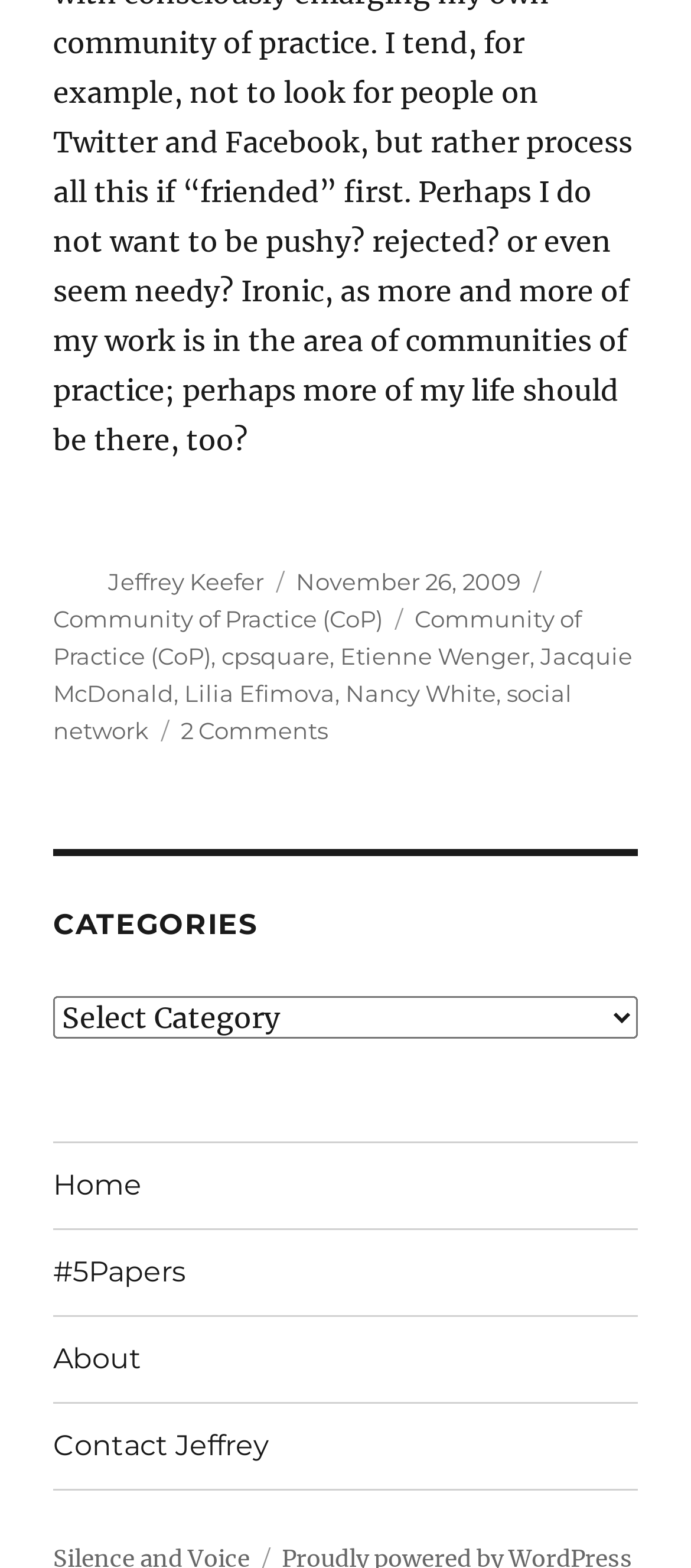Based on the description "November 26, 2009", find the bounding box of the specified UI element.

[0.428, 0.362, 0.754, 0.38]